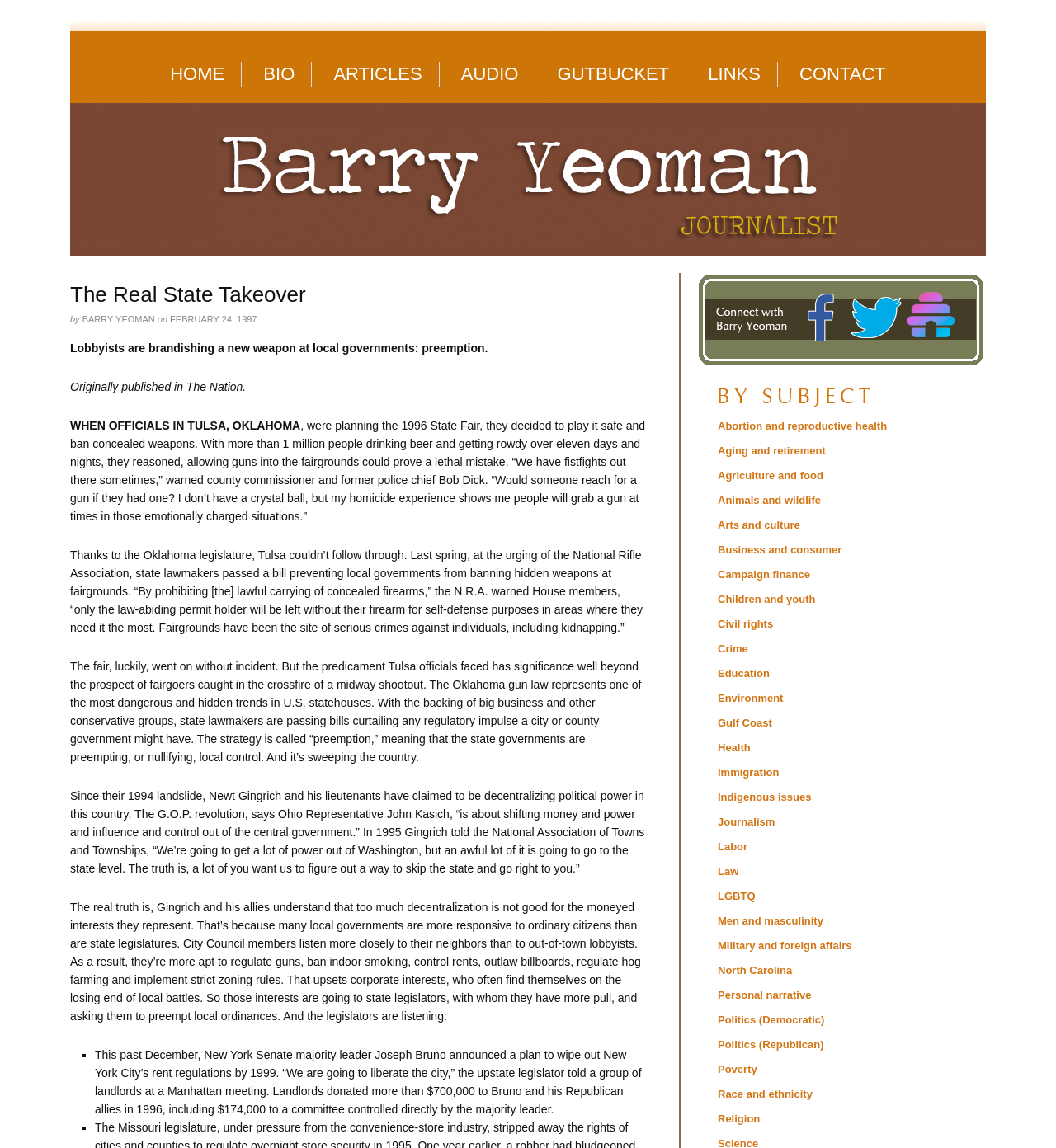Determine the bounding box coordinates of the clickable area required to perform the following instruction: "Check the CONTACT link". The coordinates should be represented as four float numbers between 0 and 1: [left, top, right, bottom].

[0.741, 0.054, 0.854, 0.075]